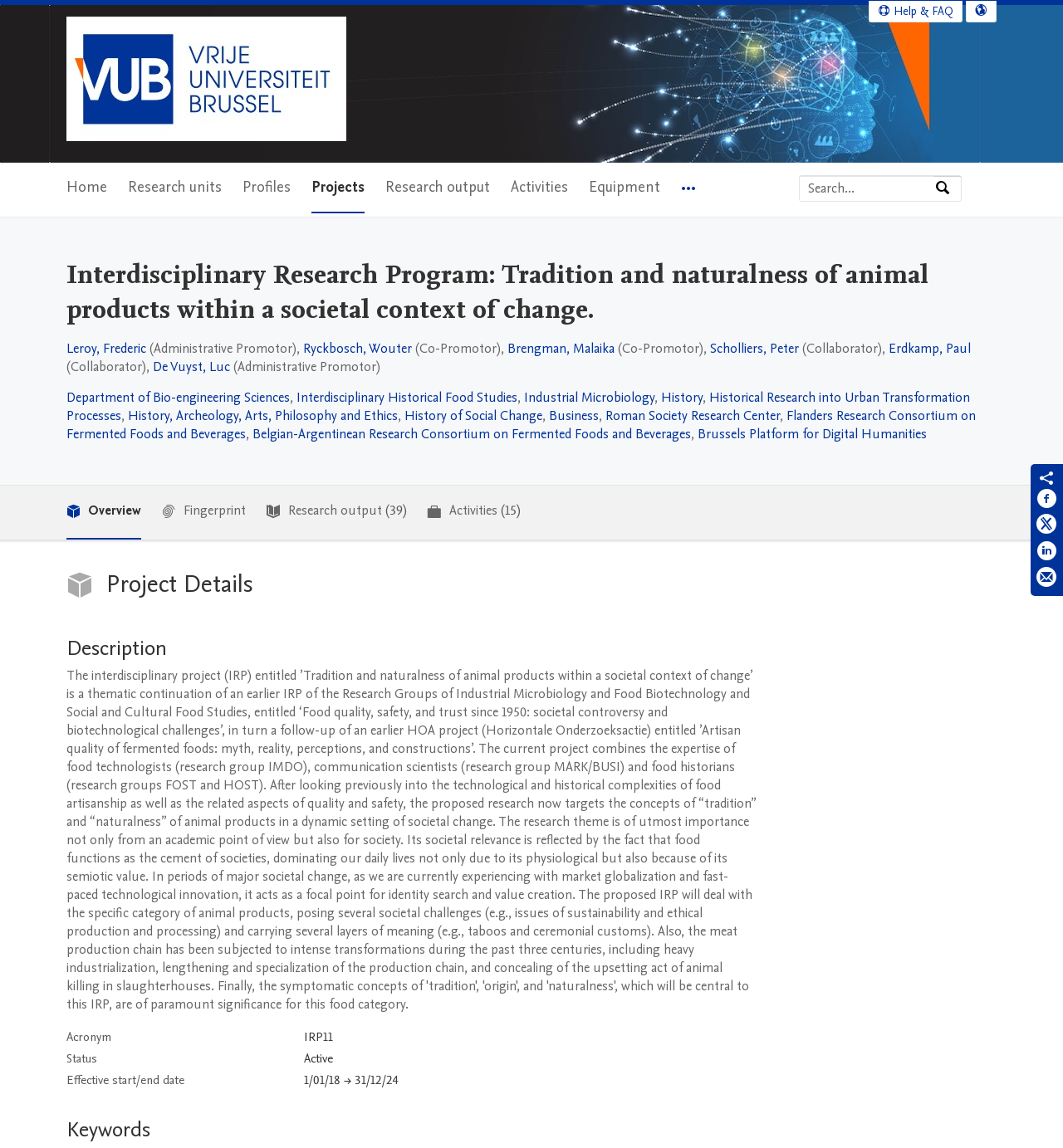How many links are in the 'projects submenu'? Analyze the screenshot and reply with just one word or a short phrase.

4